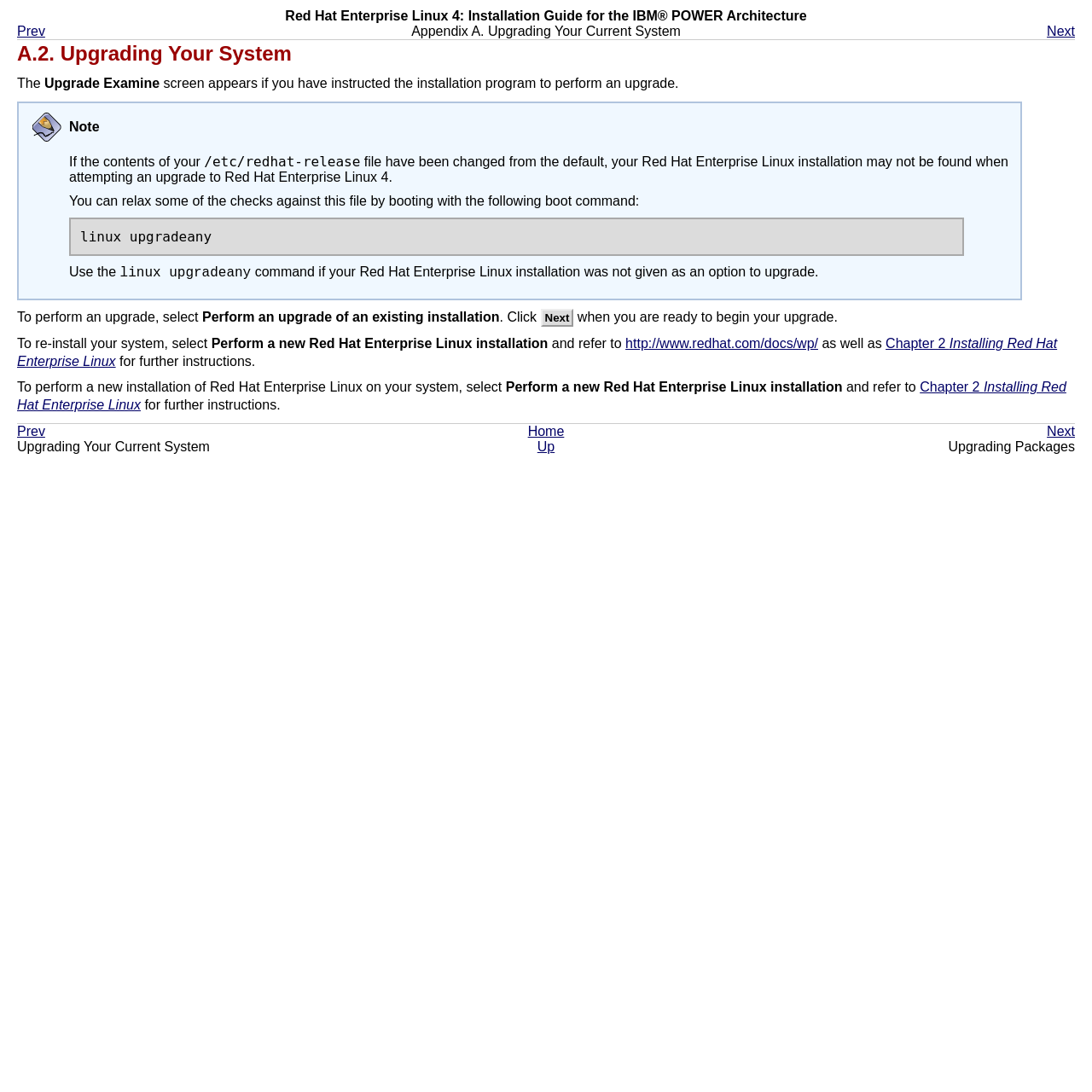Locate the bounding box coordinates of the element that should be clicked to execute the following instruction: "Click the link to Chapter 2 Installing Red Hat Enterprise Linux".

[0.016, 0.308, 0.968, 0.337]